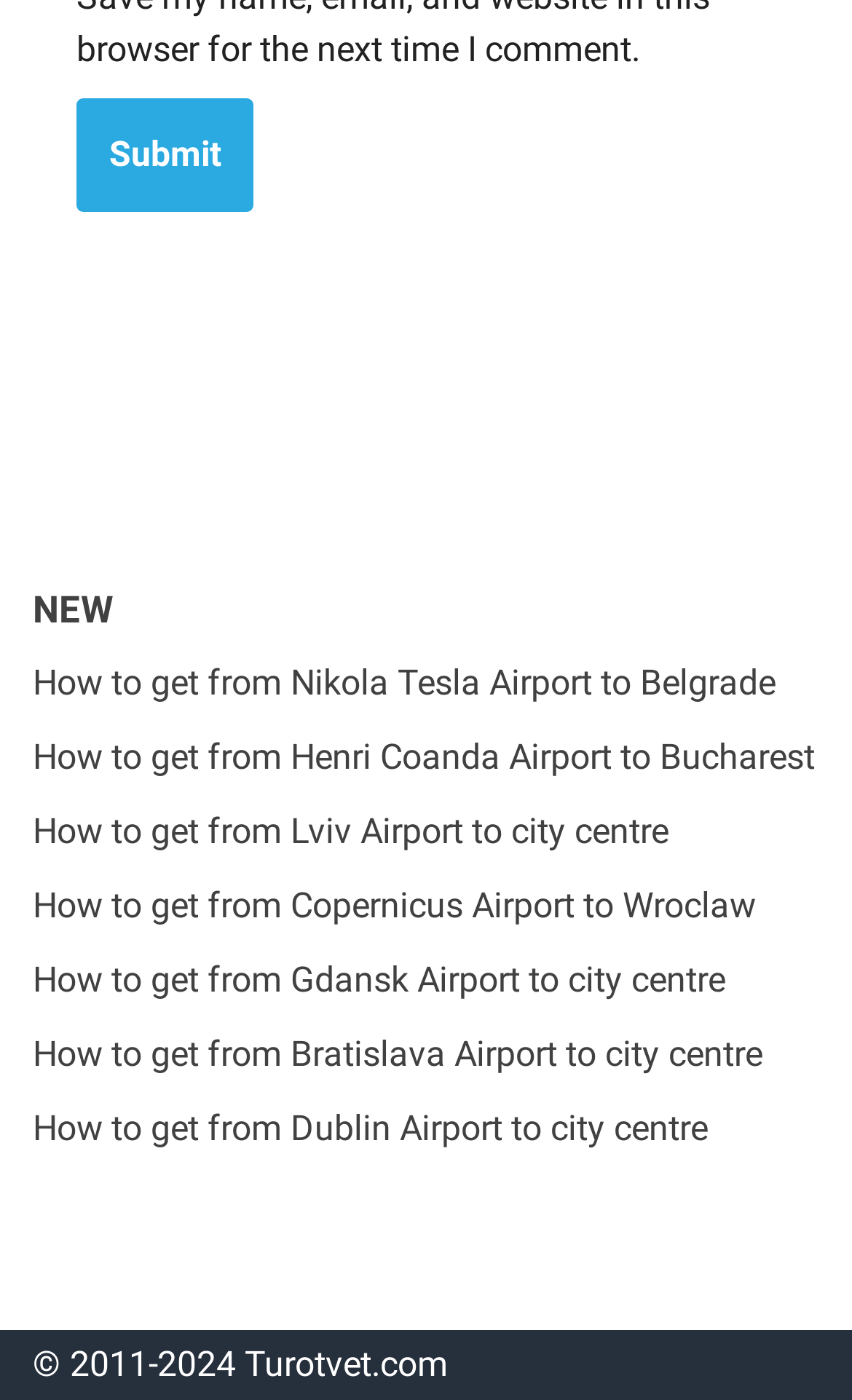Provide the bounding box coordinates for the area that should be clicked to complete the instruction: "Click the Submit button".

[0.09, 0.071, 0.297, 0.151]